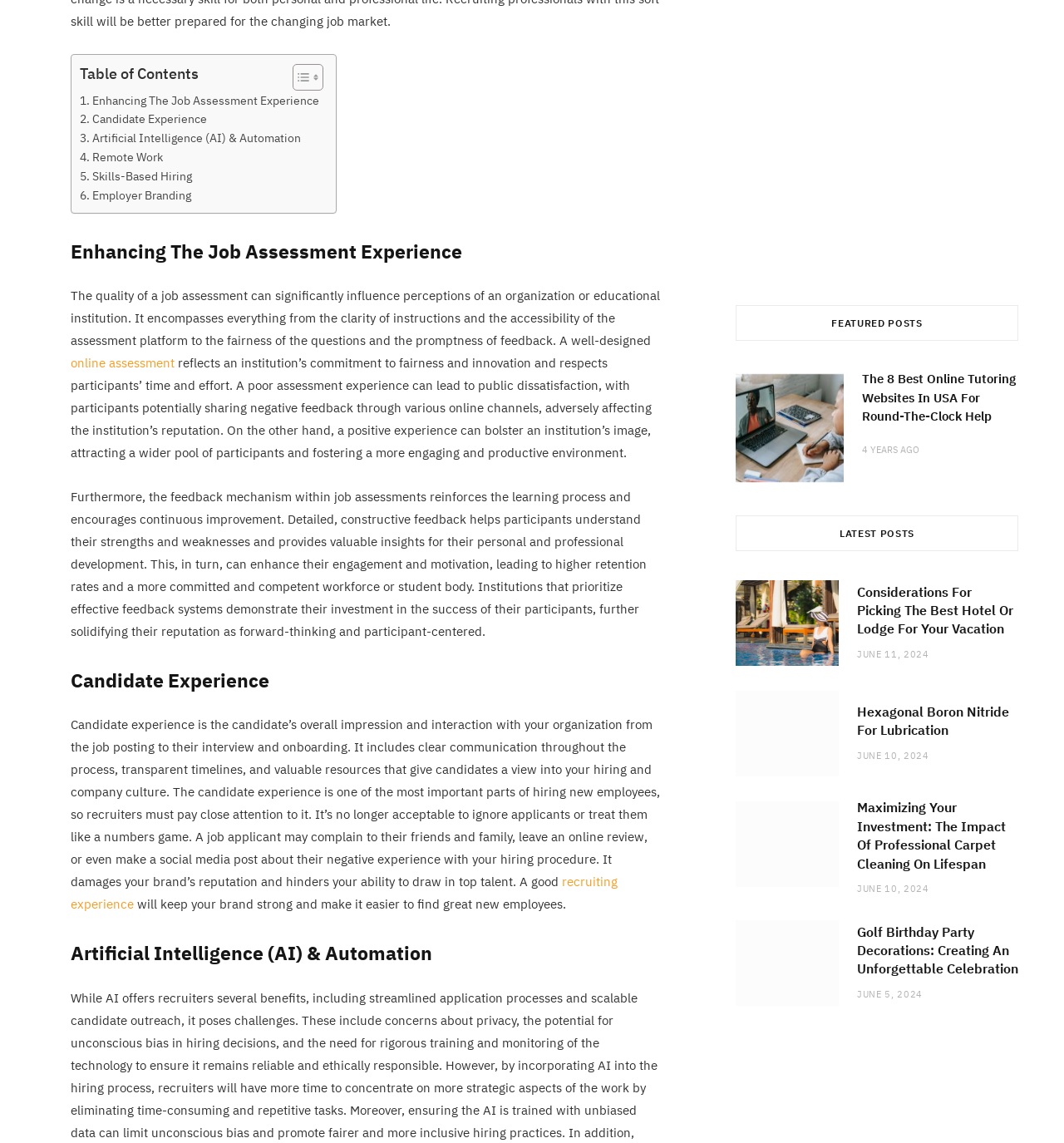What is the purpose of feedback in job assessments? Based on the screenshot, please respond with a single word or phrase.

To help participants understand strengths and weaknesses